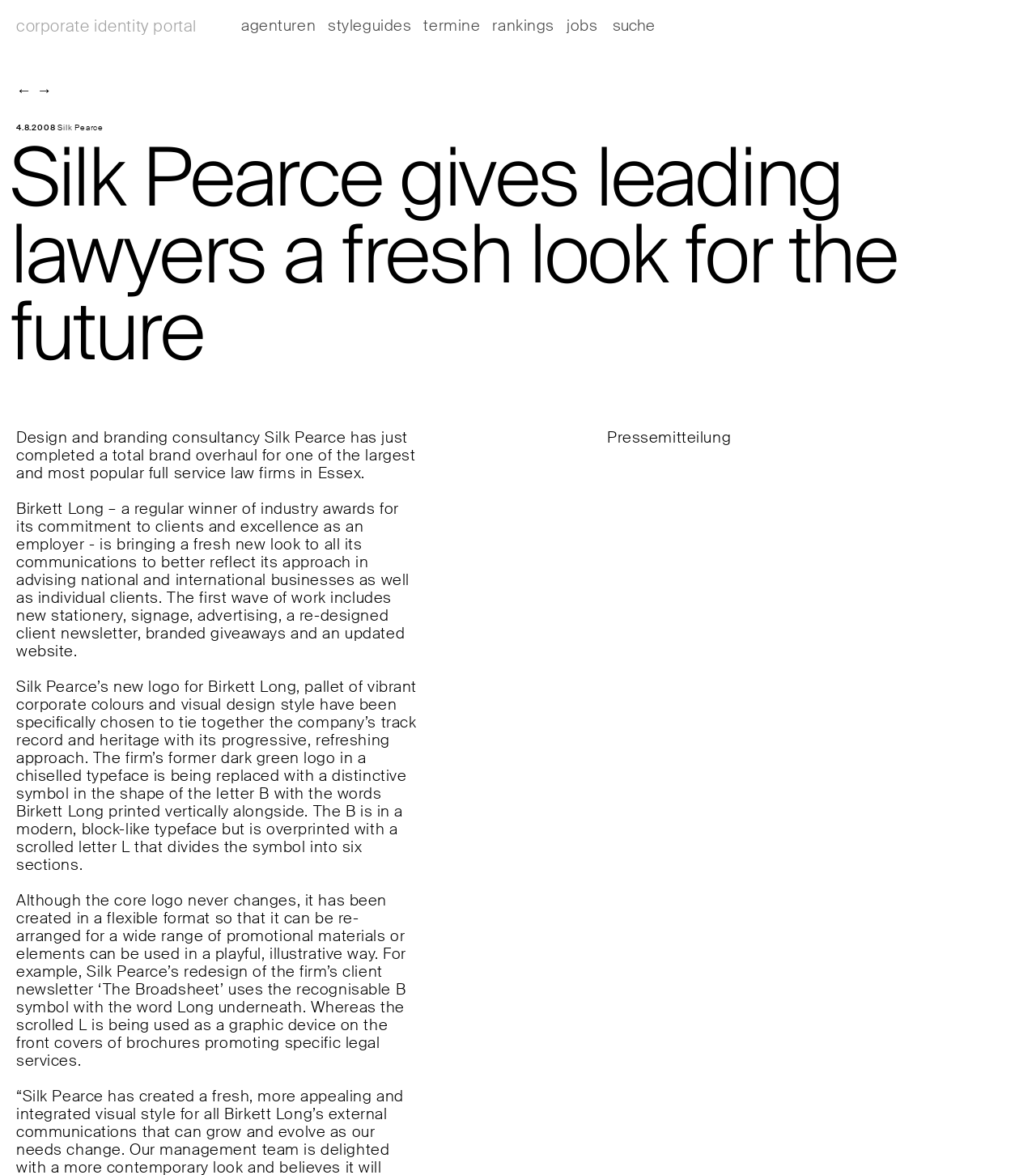Find and indicate the bounding box coordinates of the region you should select to follow the given instruction: "go to corporate identity portal".

[0.016, 0.014, 0.202, 0.04]